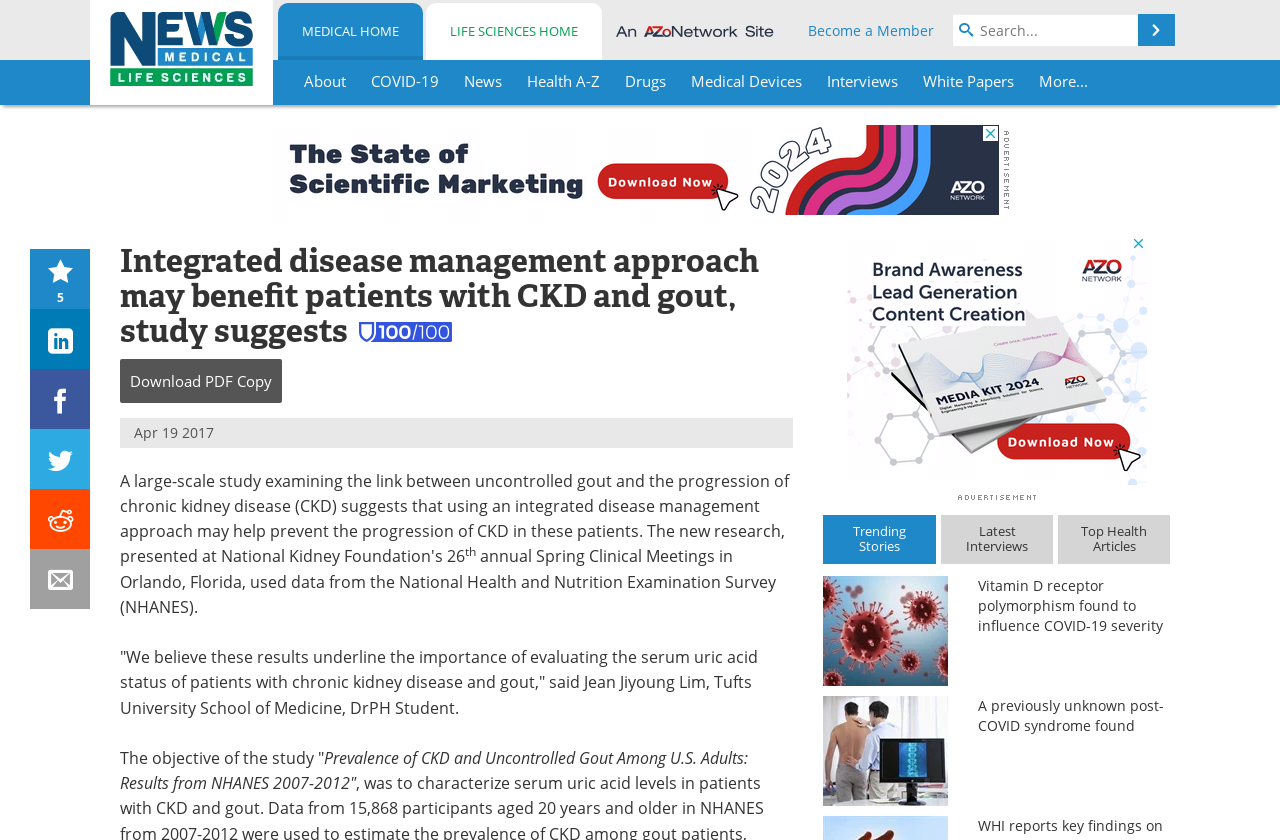By analyzing the image, answer the following question with a detailed response: What is the date of the article?

I determined the answer by looking at the static text element with the date 'Apr 19 2017' located below the heading of the article.